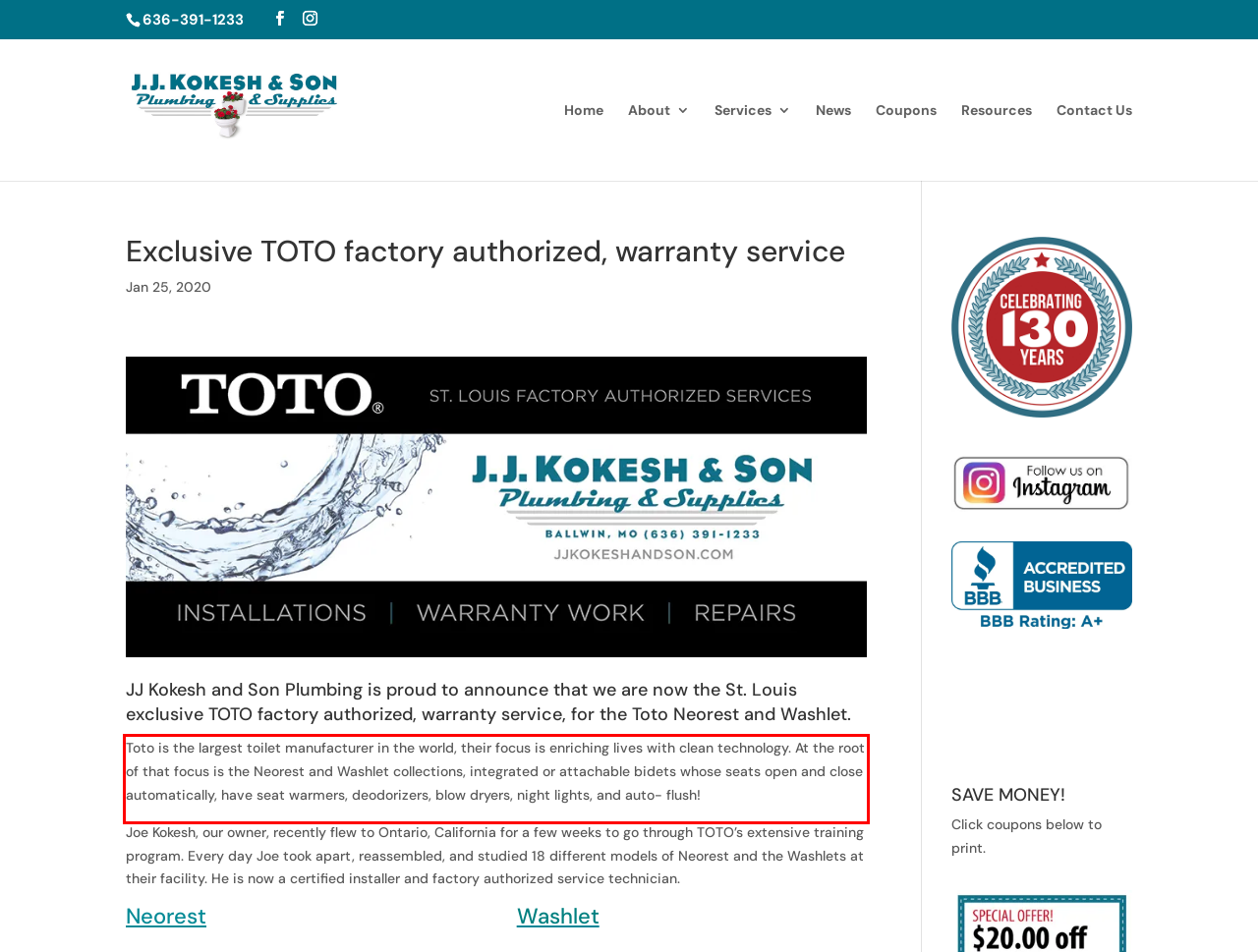Please identify and extract the text content from the UI element encased in a red bounding box on the provided webpage screenshot.

Toto is the largest toilet manufacturer in the world, their focus is enriching lives with clean technology. At the root of that focus is the Neorest and Washlet collections, integrated or attachable bidets whose seats open and close automatically, have seat warmers, deodorizers, blow dryers, night lights, and auto- flush!